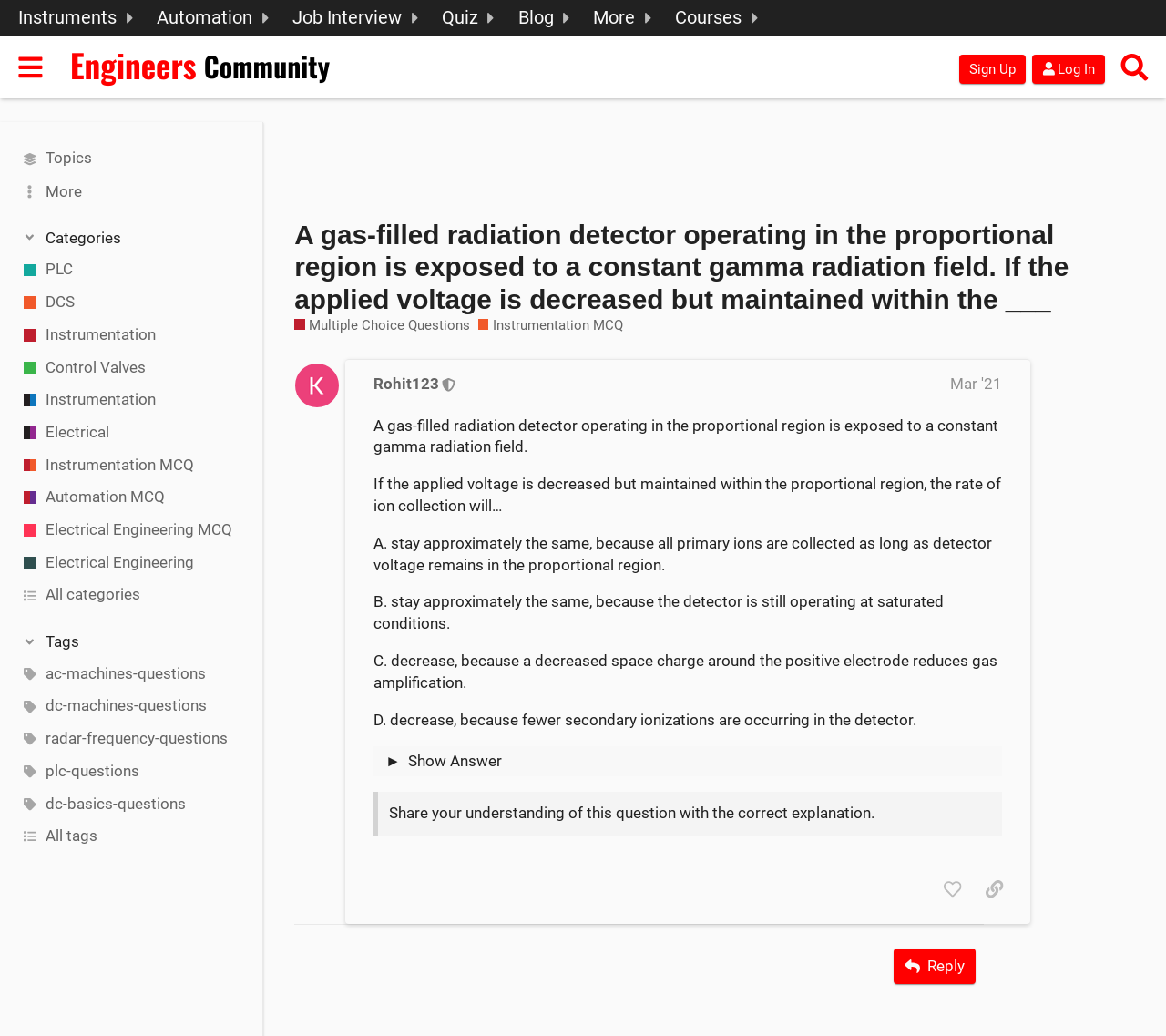Reply to the question with a single word or phrase:
What is the topic of the multiple choice question?

Radiation detector